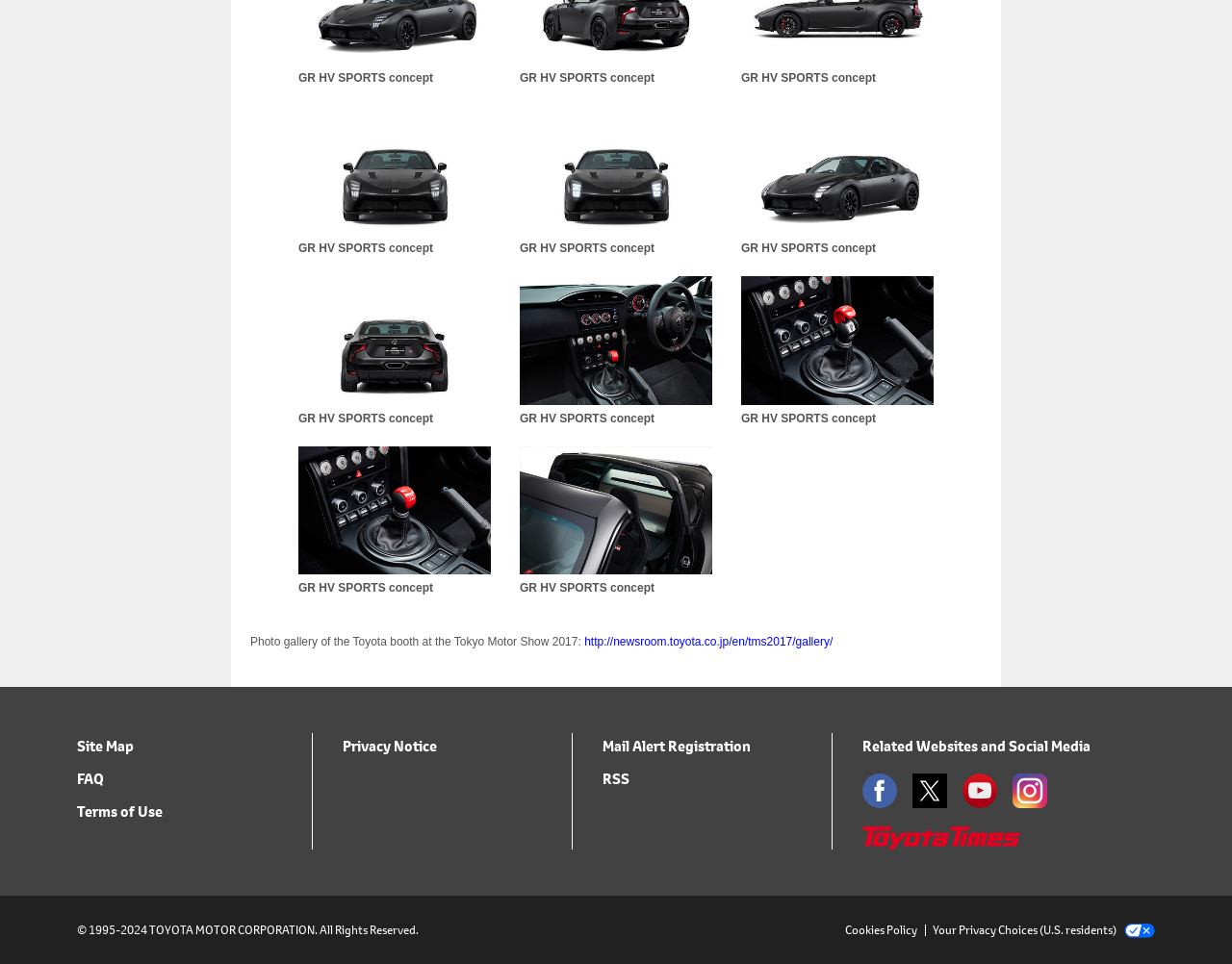Locate the bounding box coordinates for the element described below: "http://newsroom.toyota.co.jp/en/tms2017/gallery/". The coordinates must be four float values between 0 and 1, formatted as [left, top, right, bottom].

[0.474, 0.659, 0.676, 0.673]